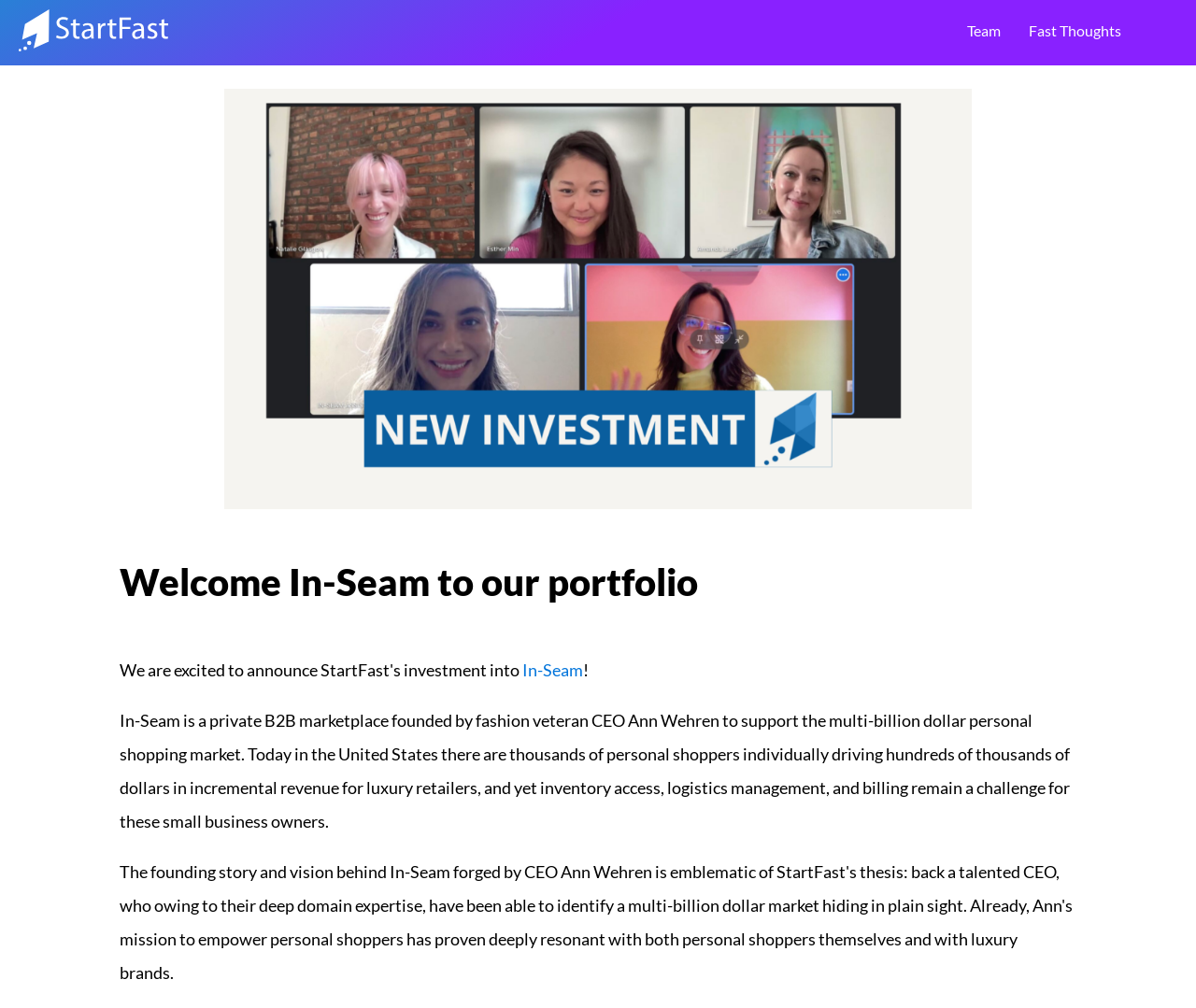Given the content of the image, can you provide a detailed answer to the question?
What is the name of the private B2B marketplace?

I found the answer by reading the text description on the webpage, which states 'In-Seam is a private B2B marketplace founded by fashion veteran CEO Ann Wehren...'.